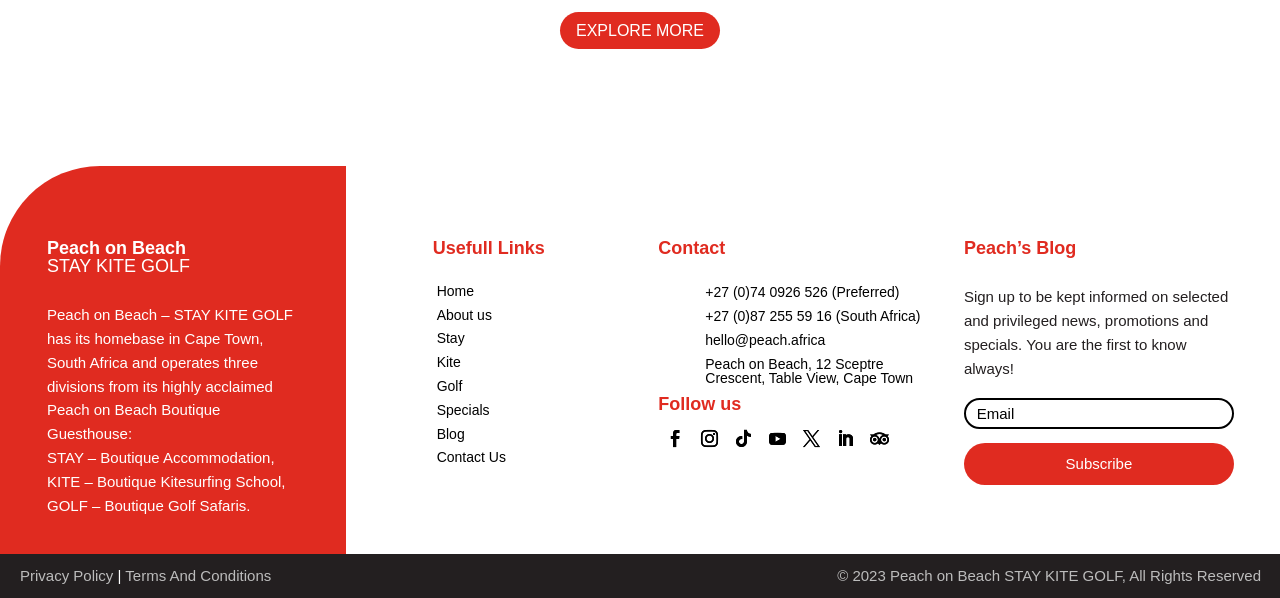Find the bounding box coordinates of the clickable area that will achieve the following instruction: "Subscribe to Peach's Blog".

[0.753, 0.741, 0.964, 0.81]